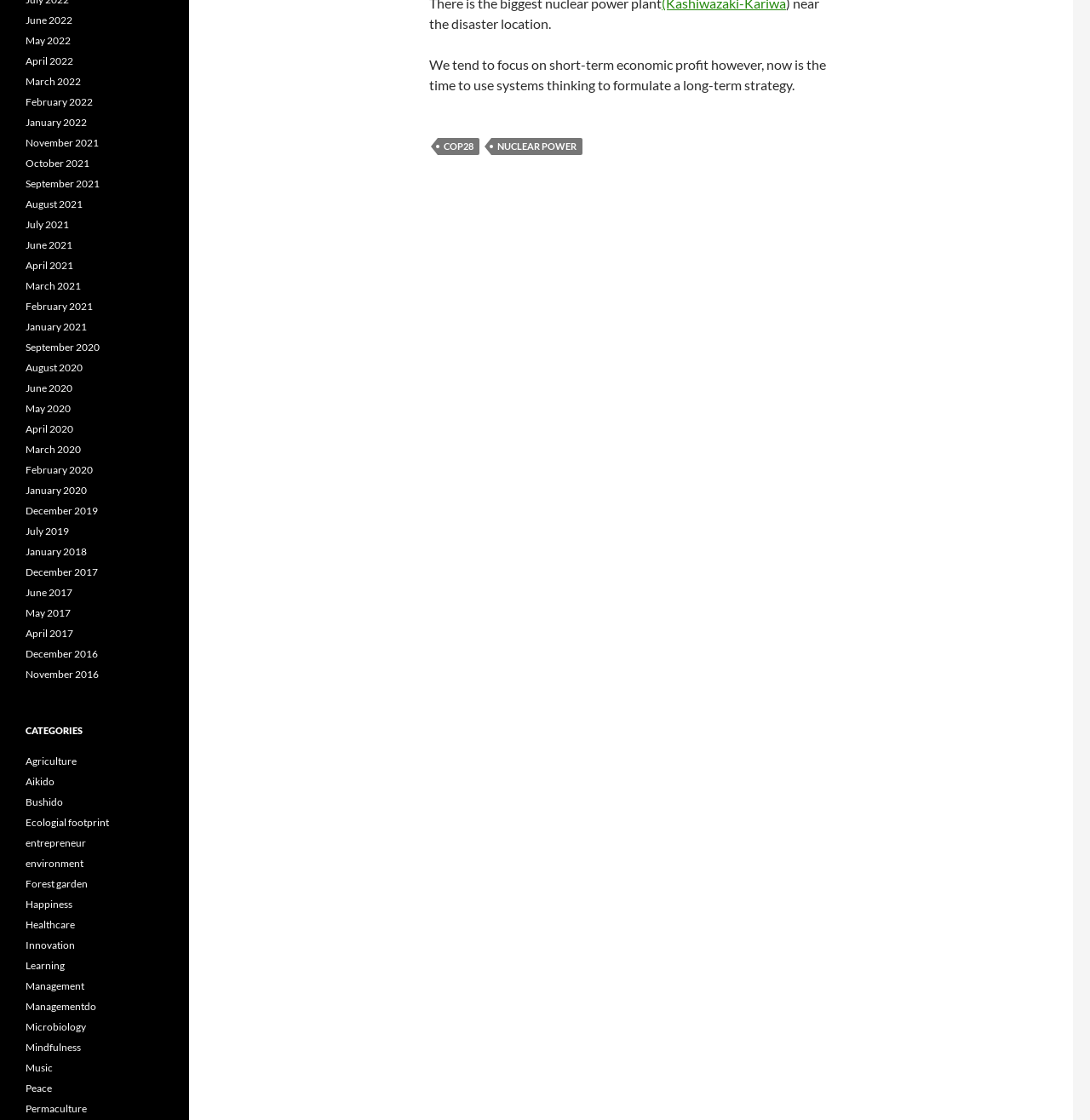Based on the image, provide a detailed response to the question:
How many categories are listed on the webpage?

The categories are listed under the 'CATEGORIES' heading, and there are 17 links listed, each representing a different category.